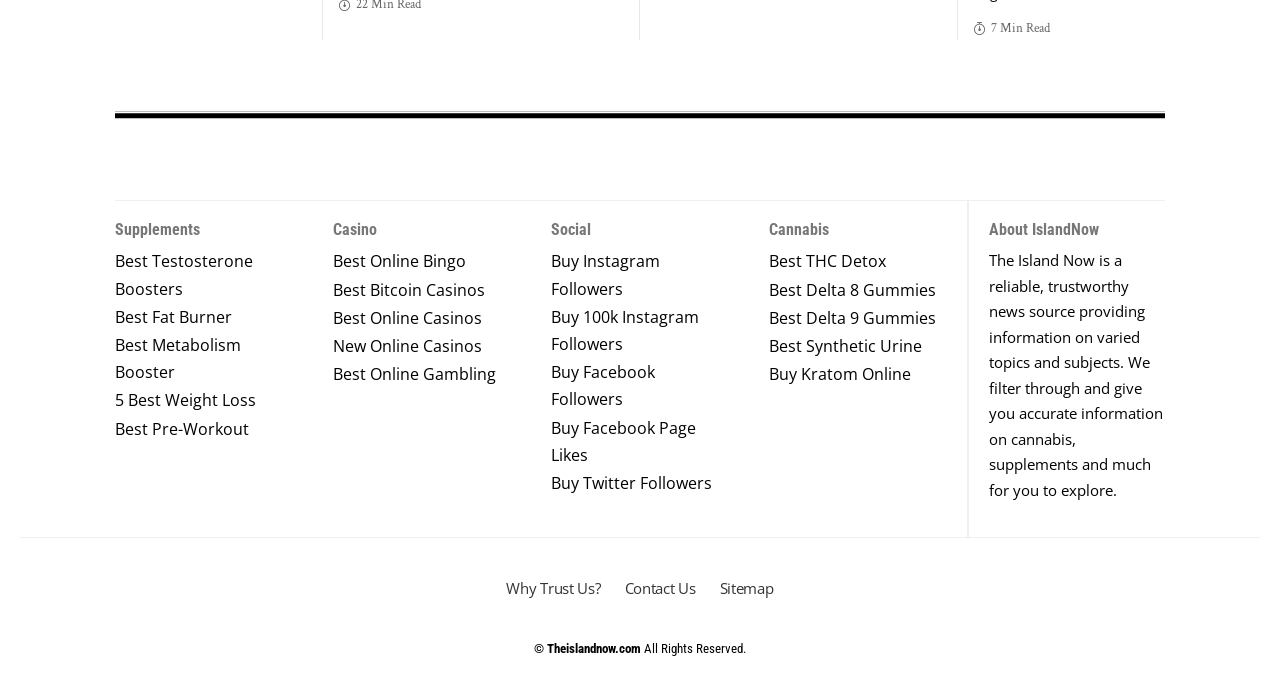Give a one-word or short phrase answer to the question: 
What is the purpose of The Island Now?

Provide accurate information